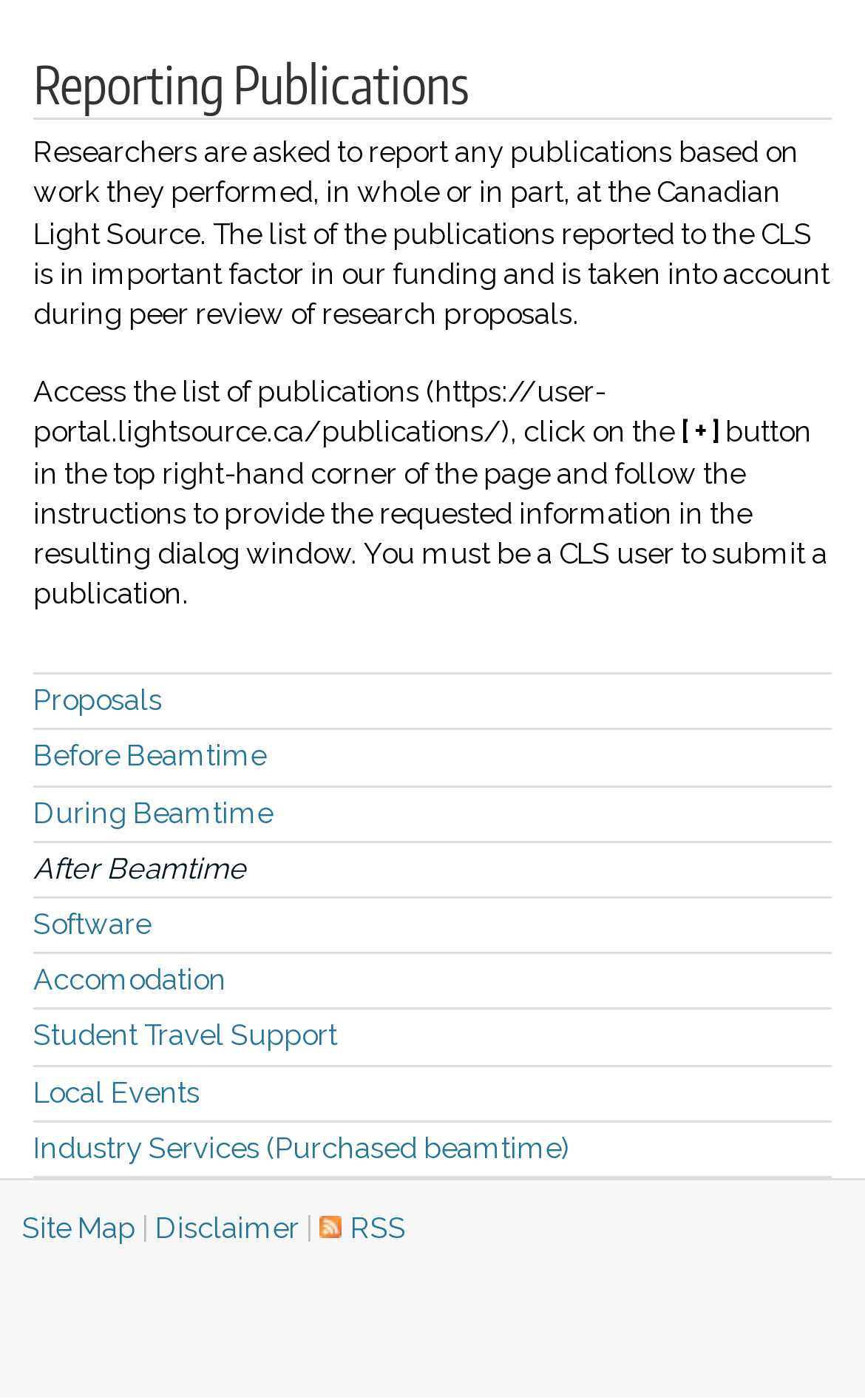Please find and report the bounding box coordinates of the element to click in order to perform the following action: "Check the Site Map". The coordinates should be expressed as four float numbers between 0 and 1, in the format [left, top, right, bottom].

[0.026, 0.865, 0.156, 0.889]